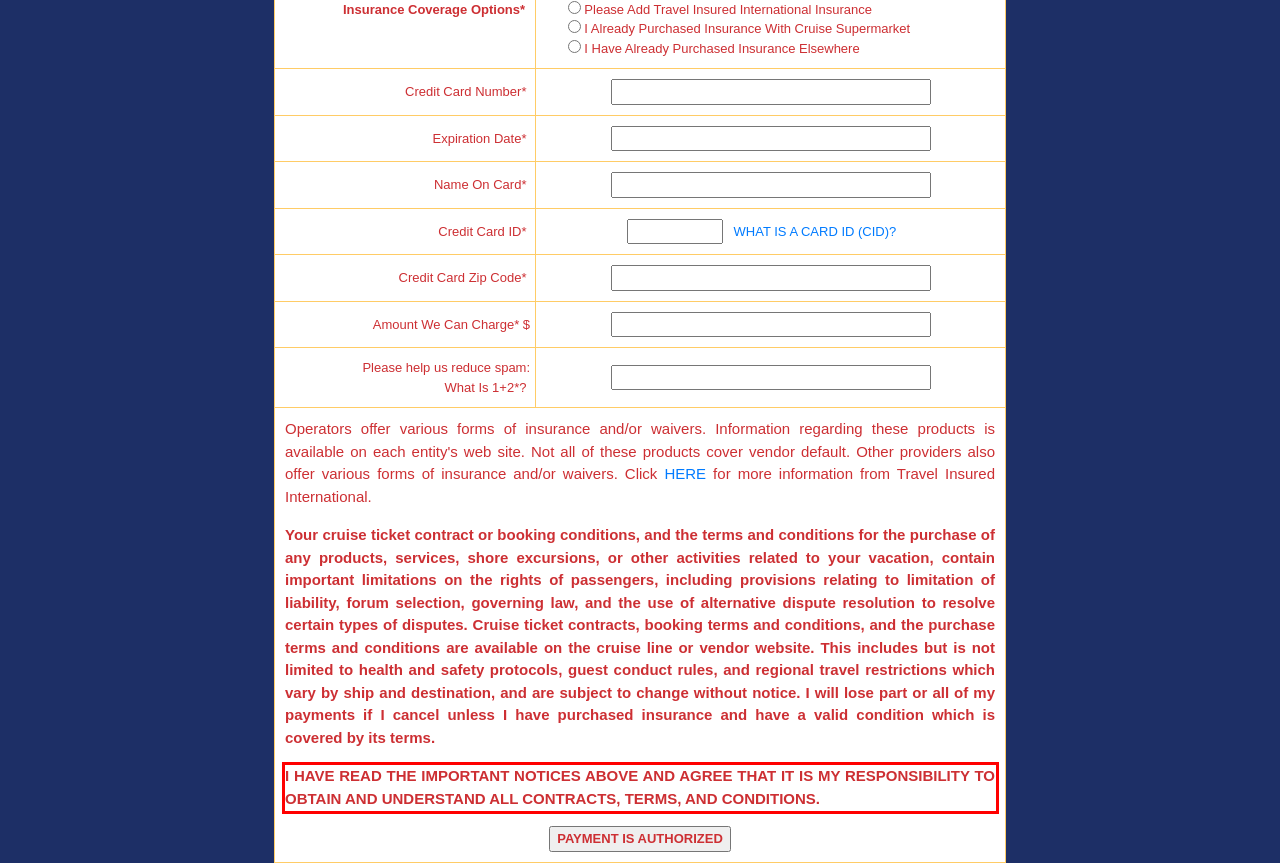You are given a screenshot of a webpage with a UI element highlighted by a red bounding box. Please perform OCR on the text content within this red bounding box.

I HAVE READ THE IMPORTANT NOTICES ABOVE AND AGREE THAT IT IS MY RESPONSIBILITY TO OBTAIN AND UNDERSTAND ALL CONTRACTS, TERMS, AND CONDITIONS.